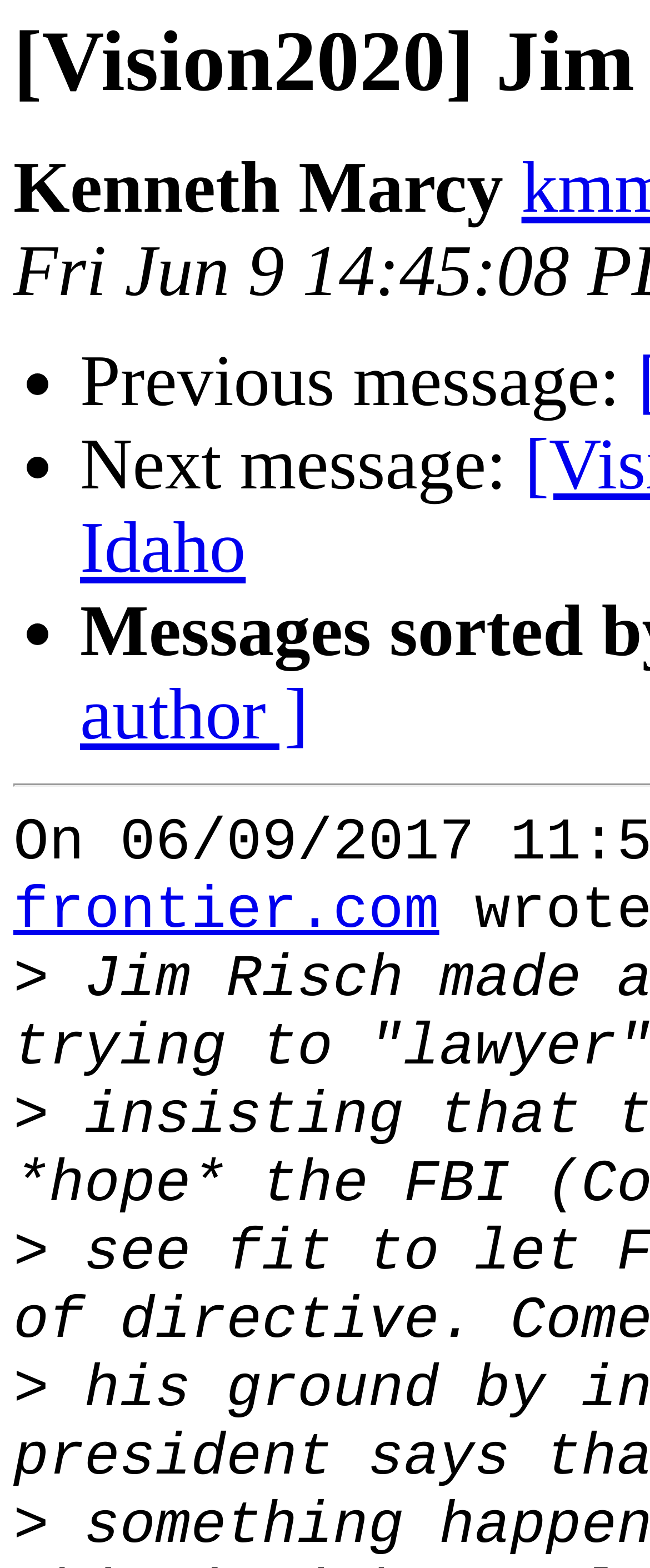Locate the heading on the webpage and return its text.

[Vision2020] Jim Risch